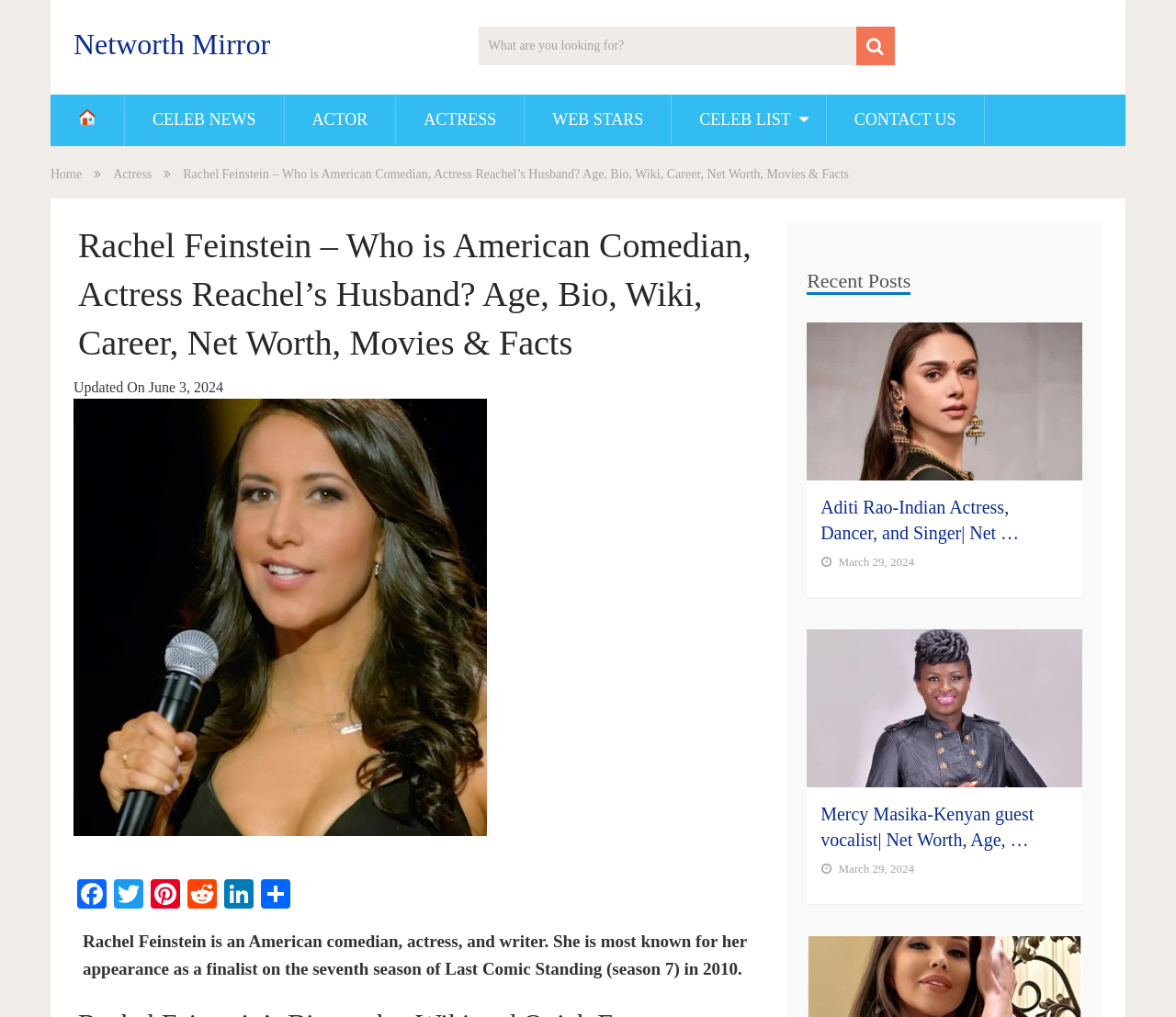What is the purpose of the search bar?
Could you answer the question in a detailed manner, providing as much information as possible?

The search bar is located at the top of the webpage with a placeholder text 'What are you looking for?'. This suggests that the search bar is intended for users to search for celebrities or related information on the webpage.